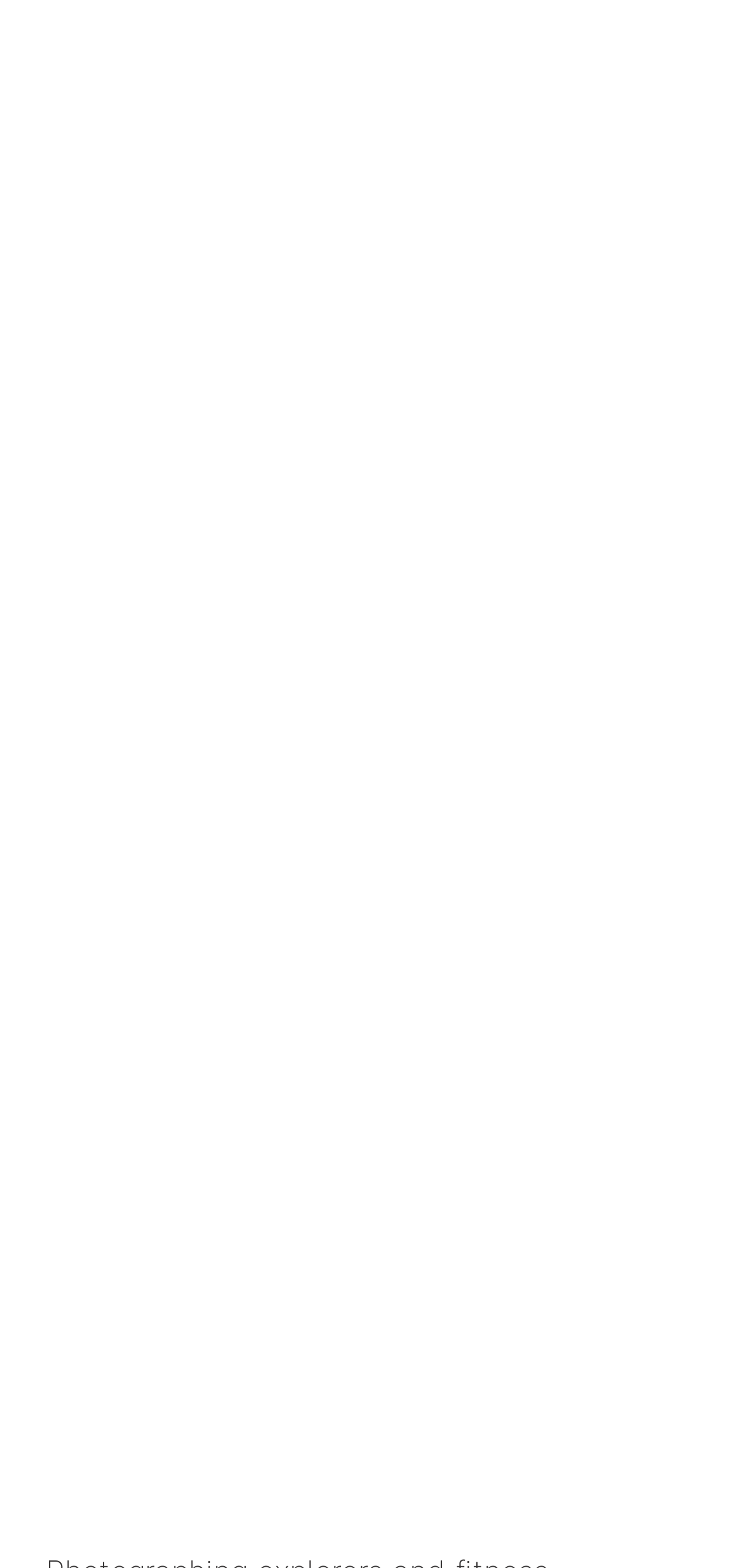Please respond to the question with a concise word or phrase:
How many images are on the webpage?

3